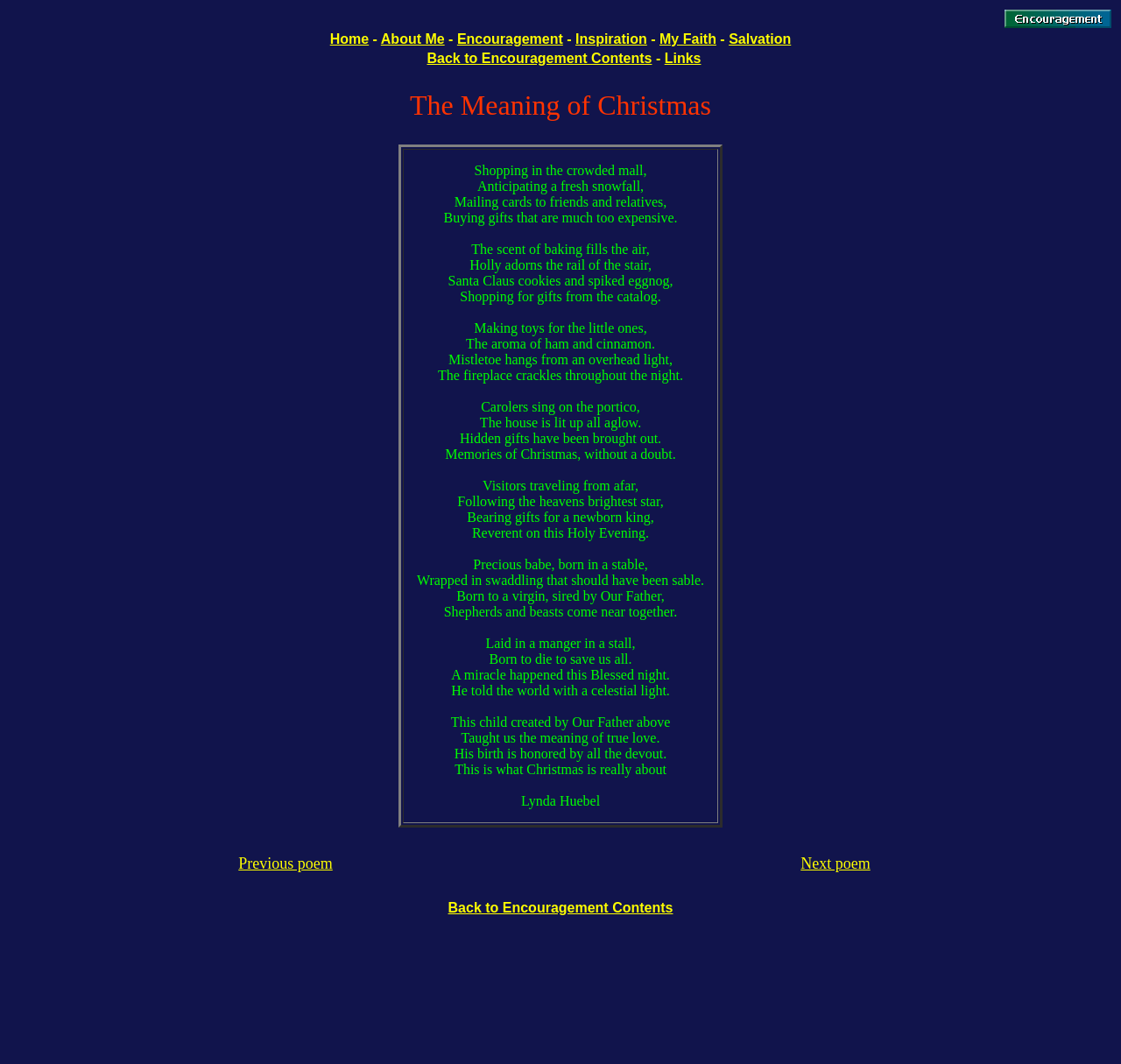What is the purpose of the links at the top of the page?
Please provide a single word or phrase in response based on the screenshot.

Navigation